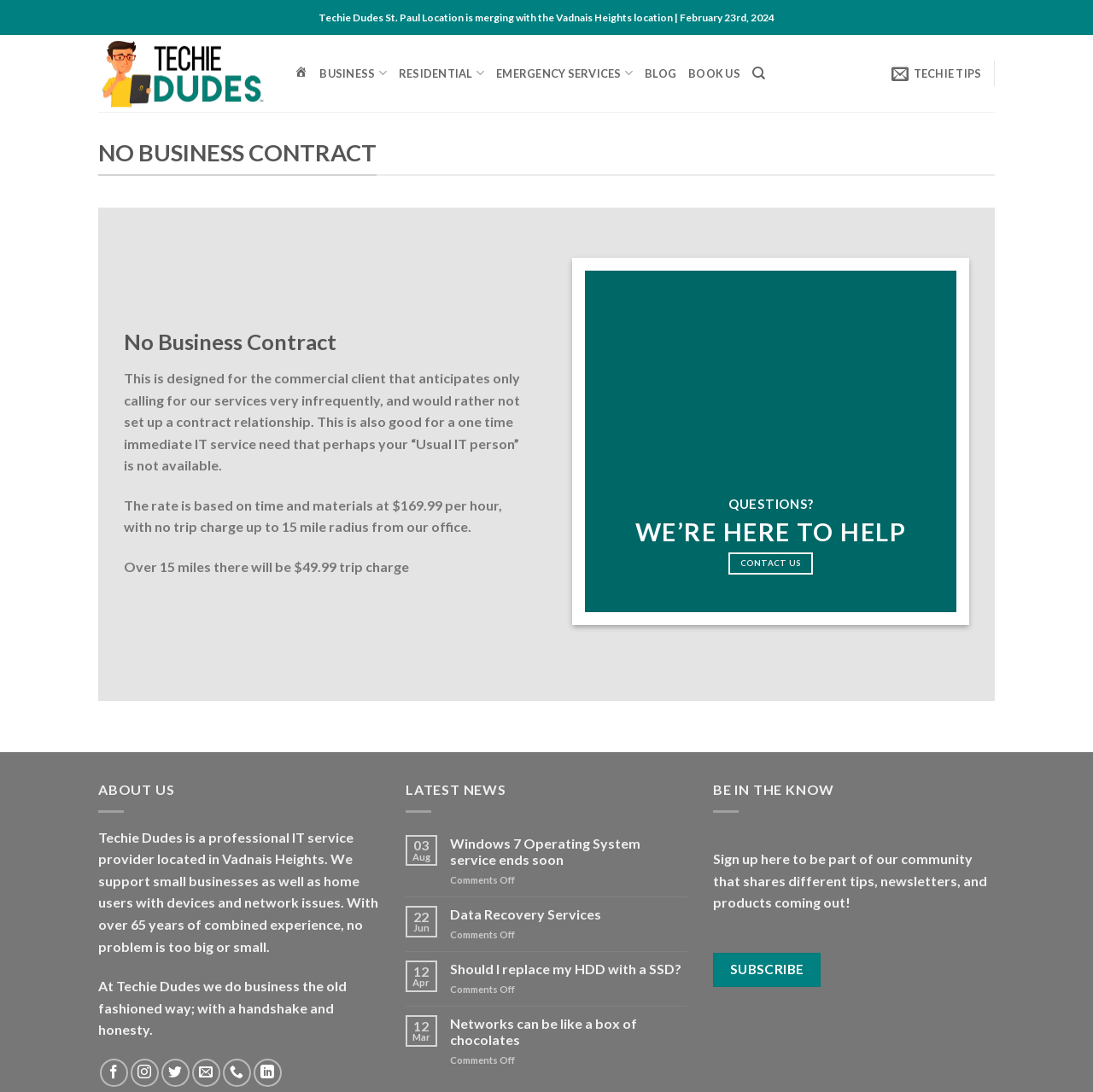What is the purpose of the 'No Business Contract' service?
Answer the question based on the image using a single word or a brief phrase.

For commercial clients with infrequent IT service needs